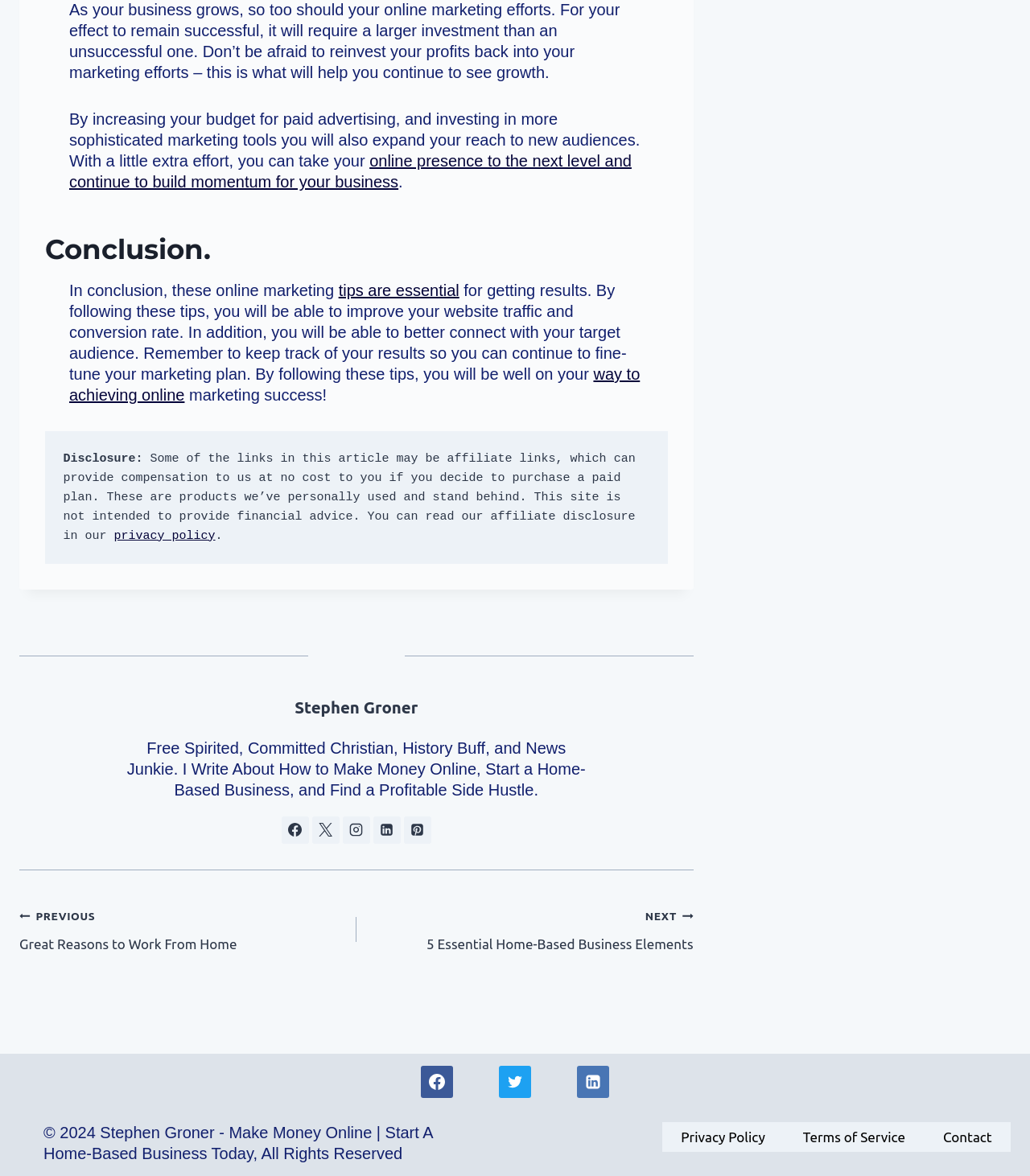Could you indicate the bounding box coordinates of the region to click in order to complete this instruction: "Click the link to read the privacy policy".

[0.111, 0.45, 0.209, 0.461]